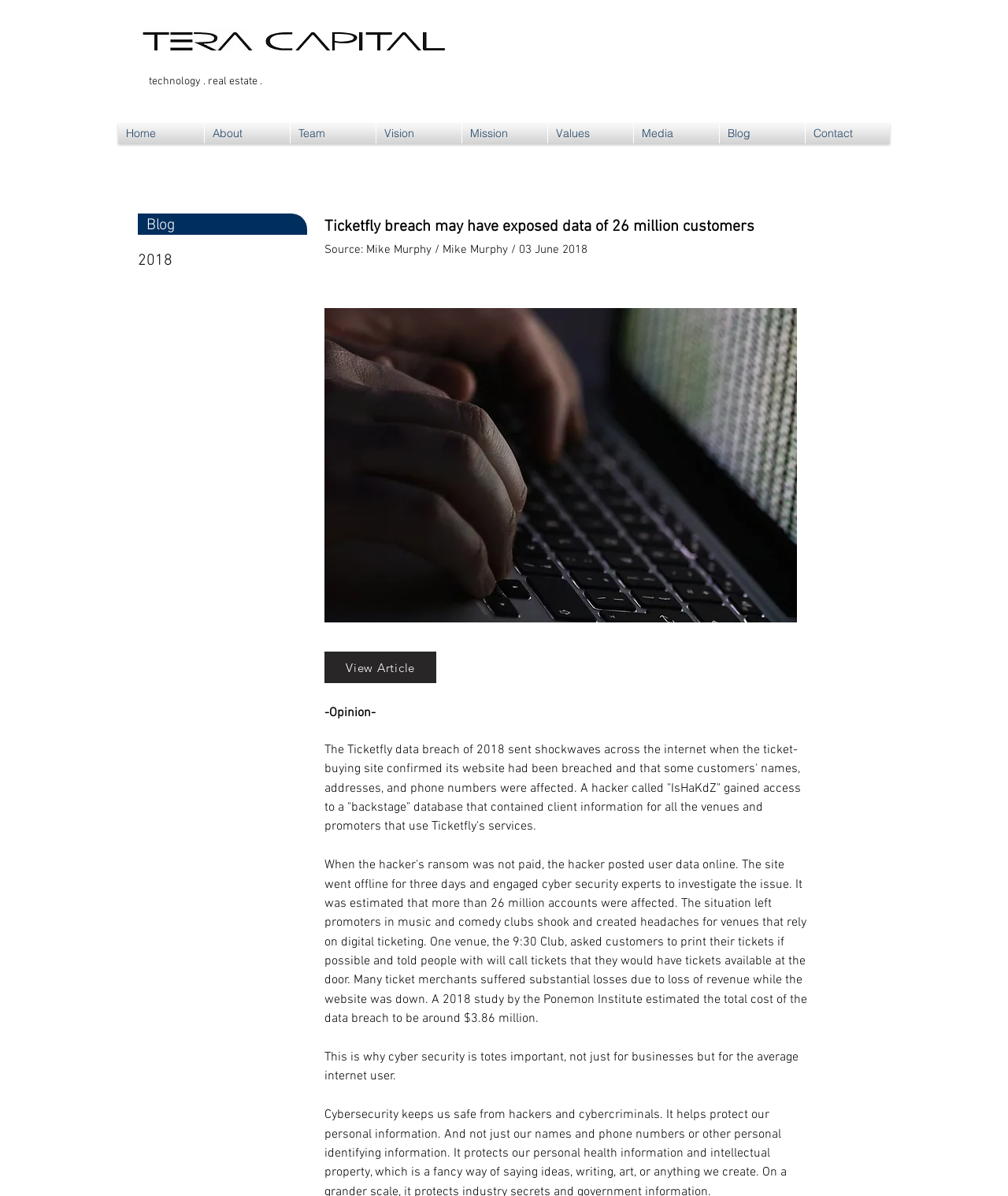Please answer the following question using a single word or phrase: How many links are in the navigation menu?

11